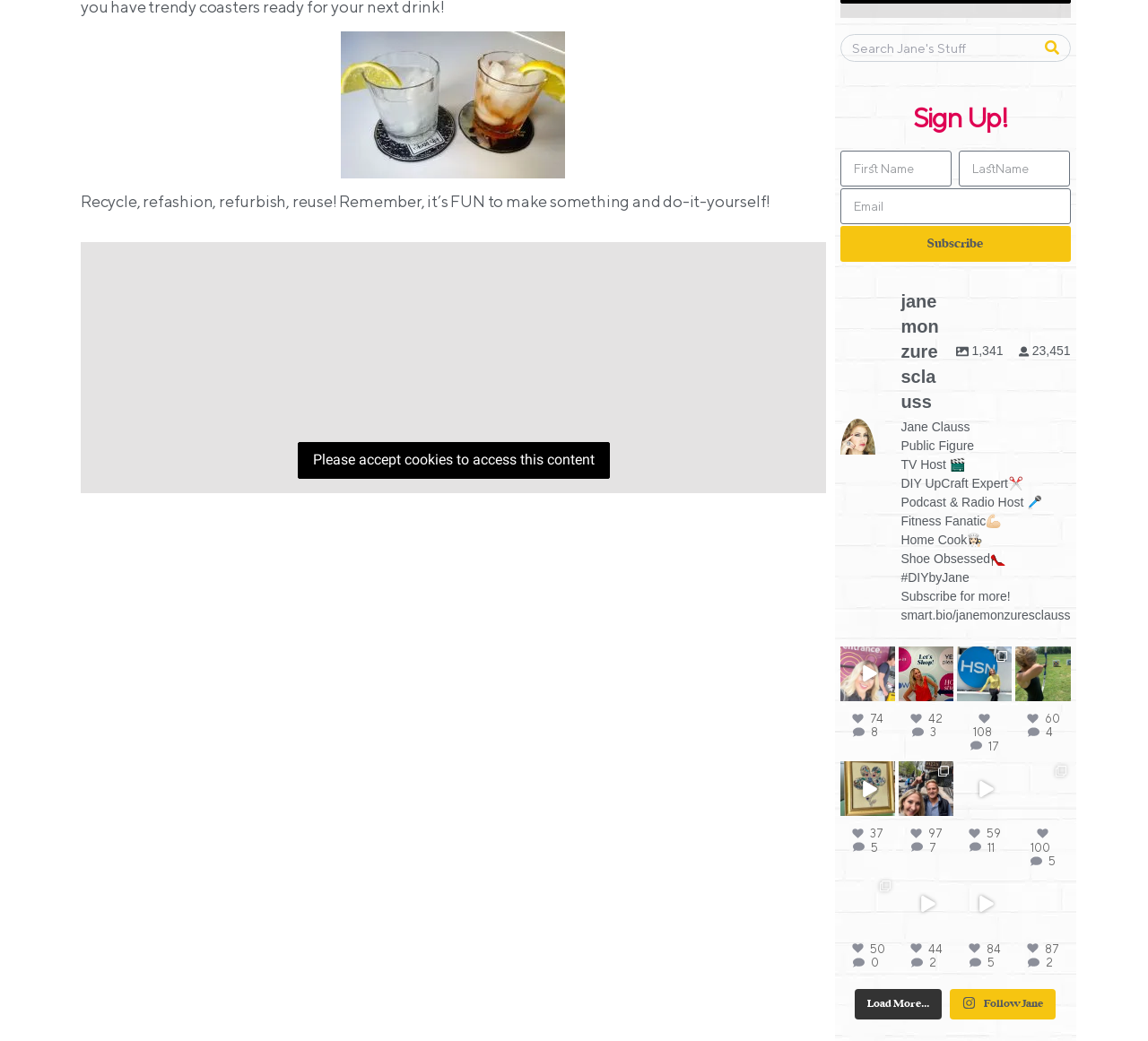Identify the bounding box coordinates of the clickable section necessary to follow the following instruction: "Open". The coordinates should be presented as four float numbers from 0 to 1, i.e., [left, top, right, bottom].

[0.732, 0.621, 0.78, 0.674]